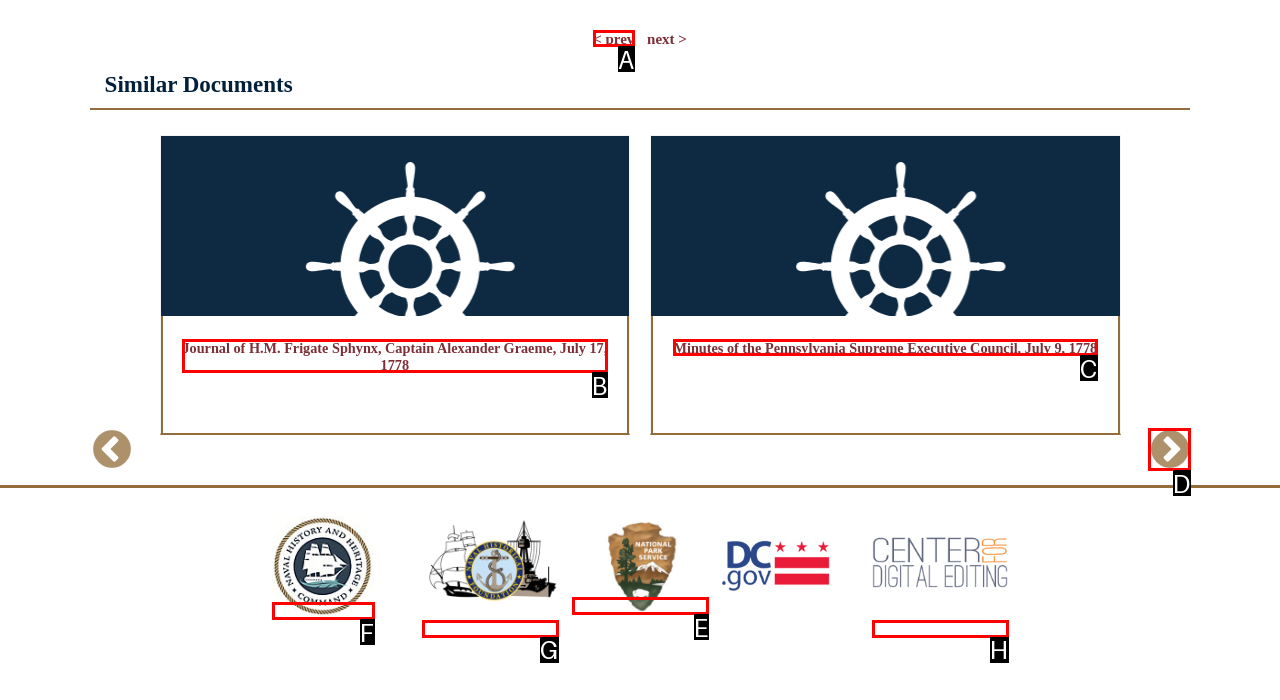Identify which option matches the following description: alt="NHHC logo"
Answer by giving the letter of the correct option directly.

F